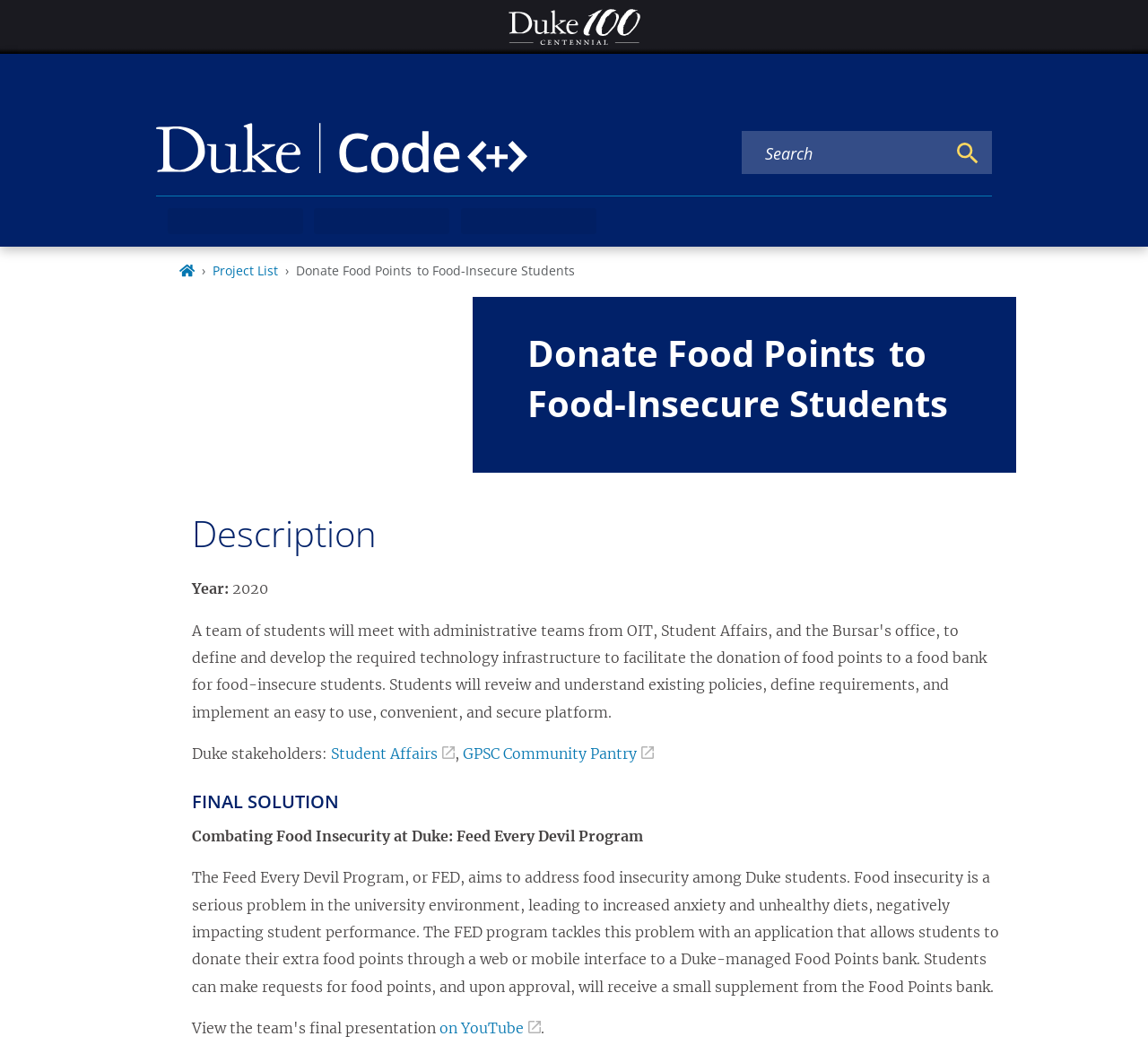Identify and generate the primary title of the webpage.

Donate Food Points  to Food-Insecure Students